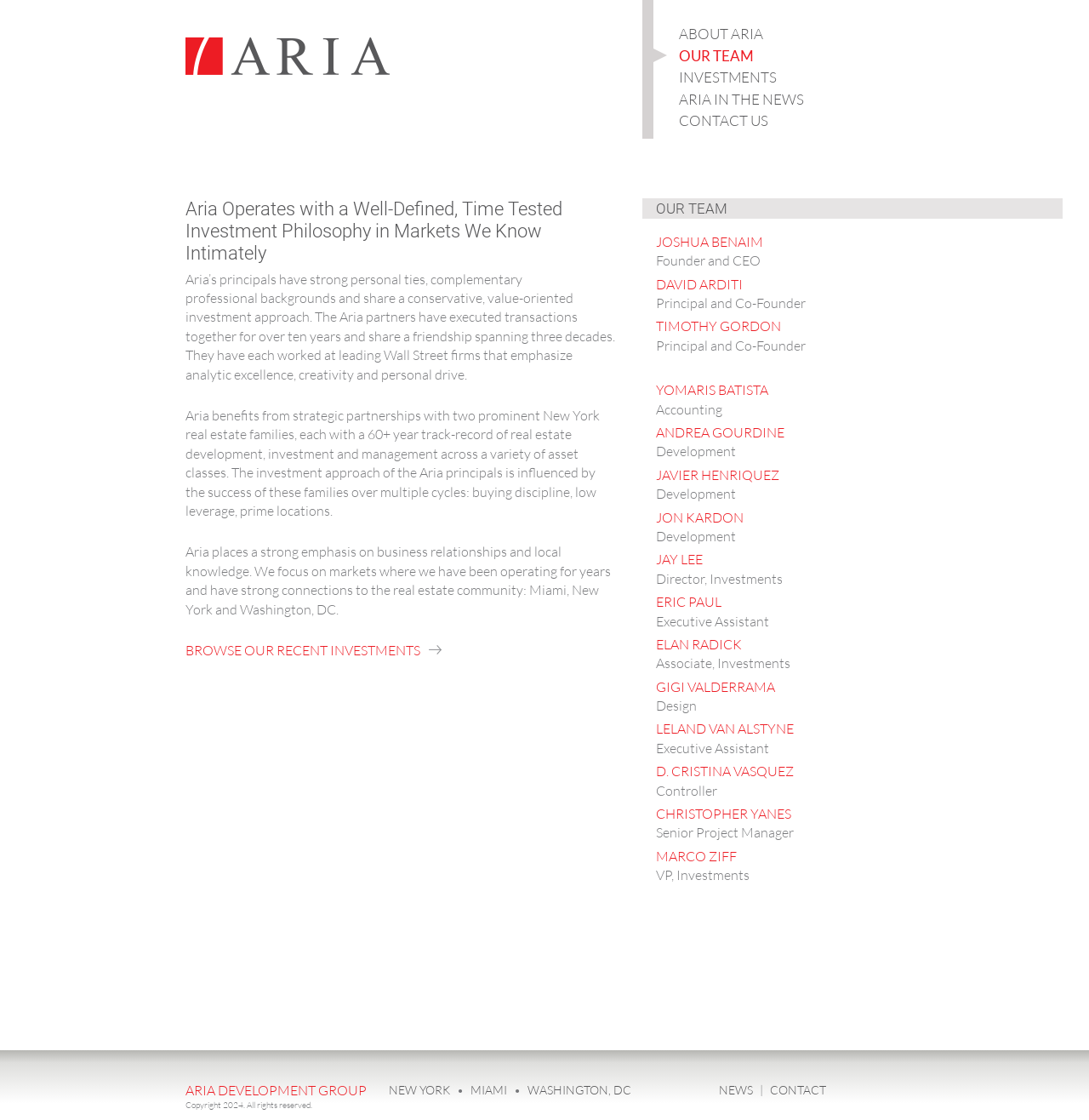Respond with a single word or phrase for the following question: 
What is the name of the company?

Aria Development Group